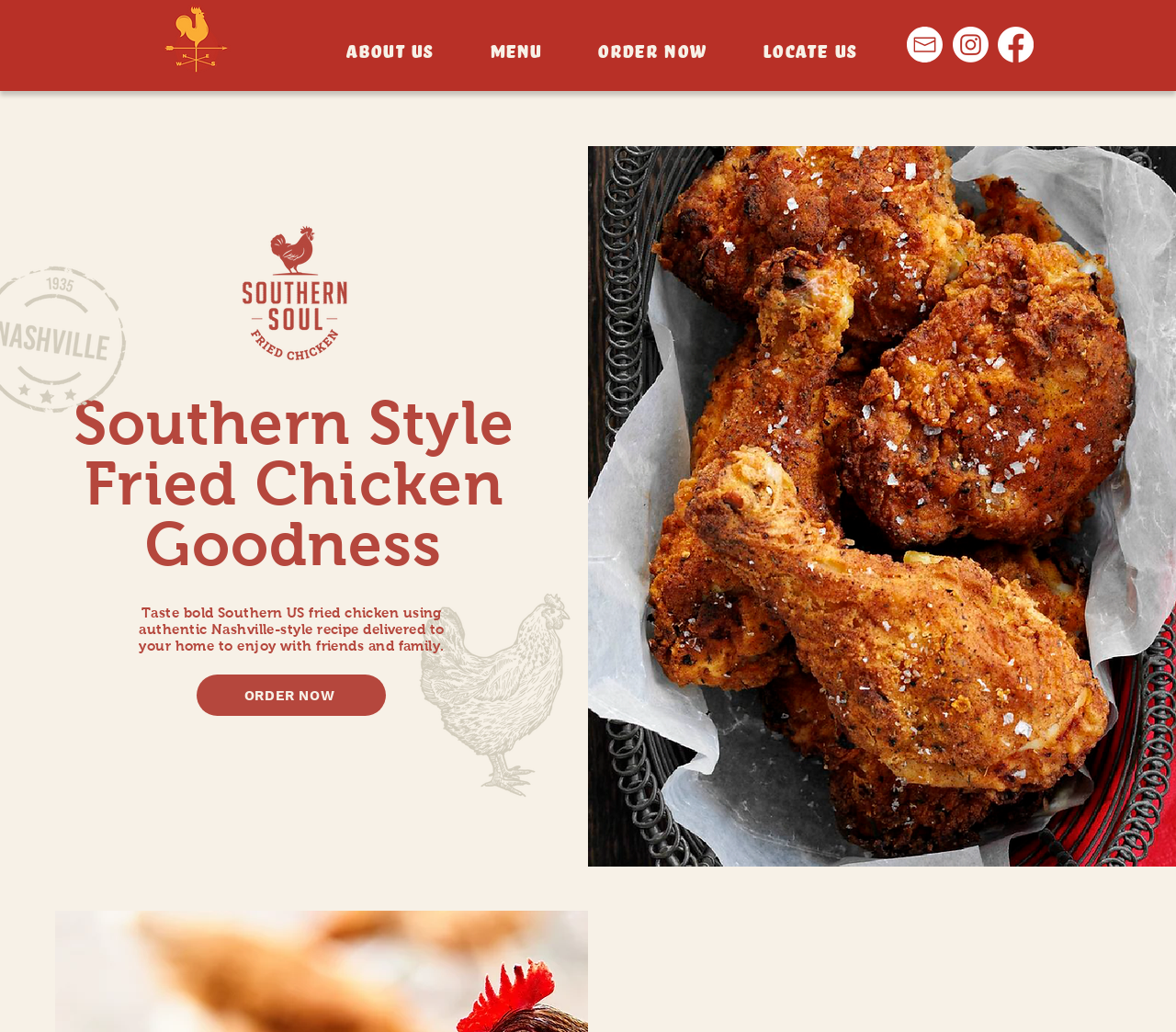Locate the bounding box coordinates of the element that should be clicked to execute the following instruction: "Click ORDER NOW".

[0.167, 0.654, 0.328, 0.694]